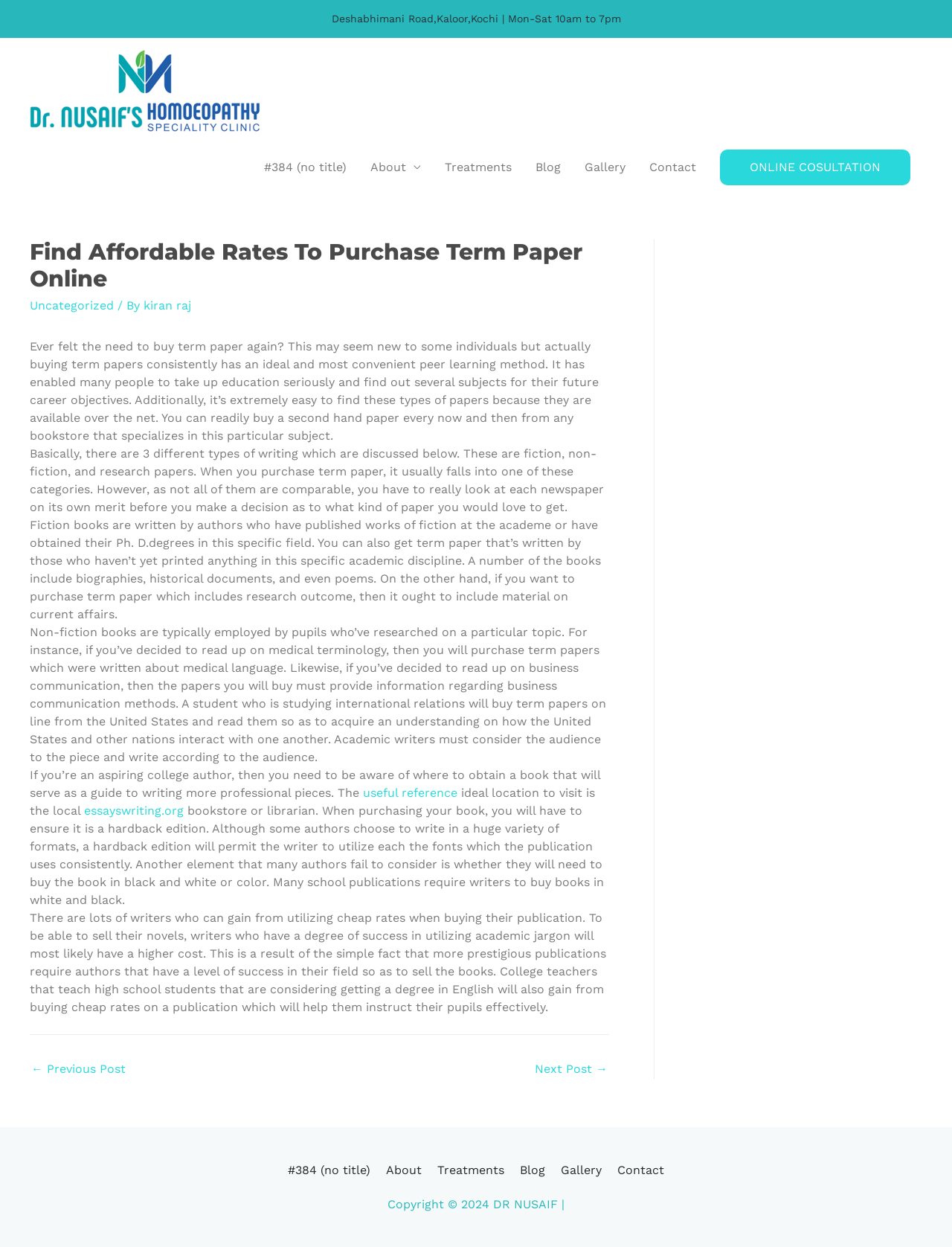What is the headline of the webpage?

Find Affordable Rates To Purchase Term Paper Online